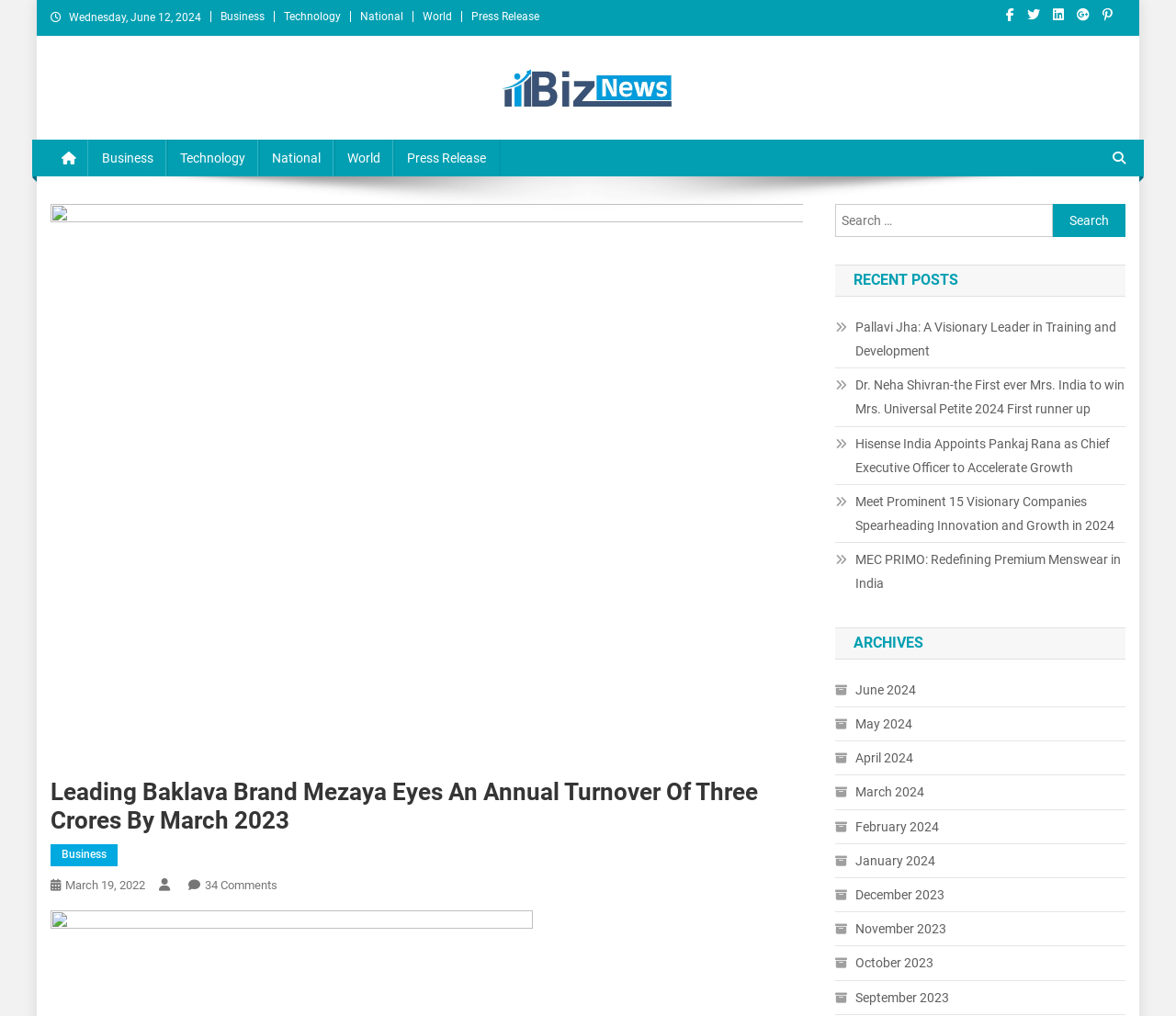Can you extract the headline from the webpage for me?

Leading Baklava Brand Mezaya Eyes An Annual Turnover Of Three Crores By March 2023